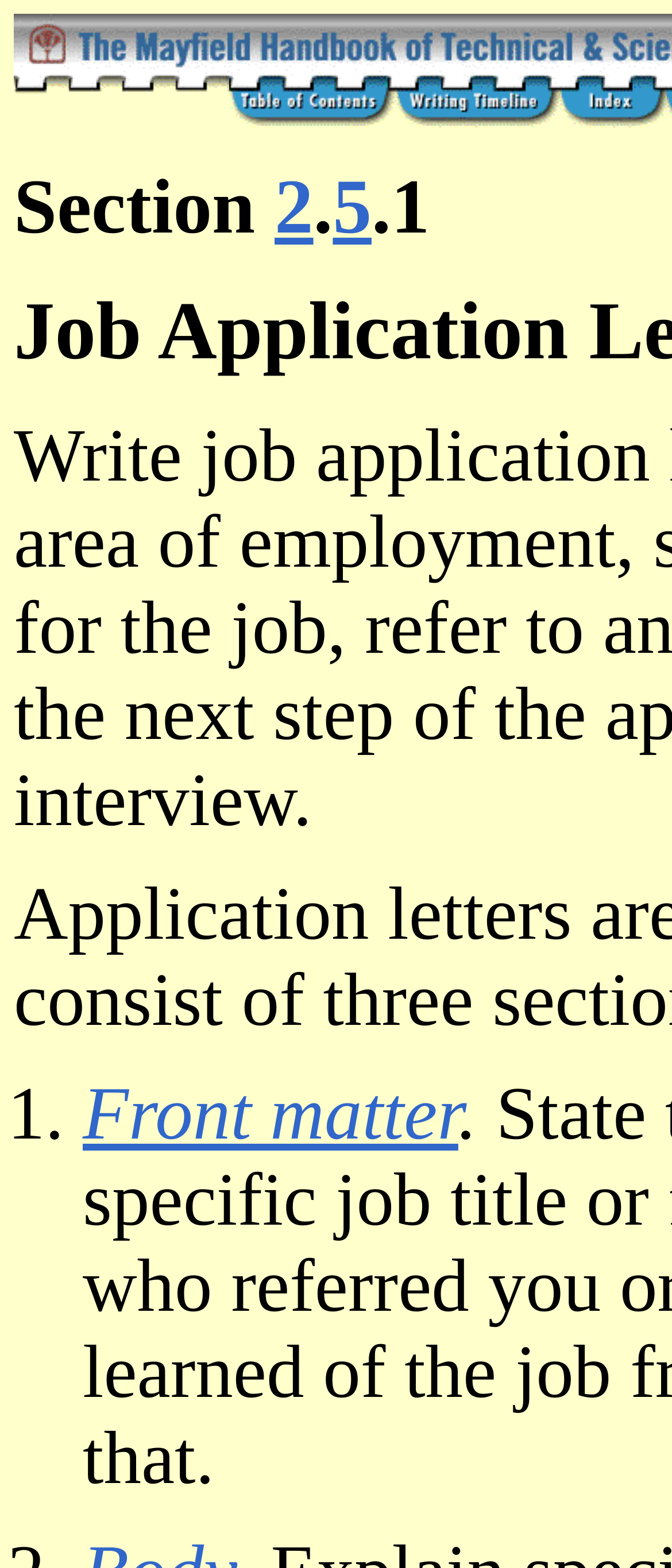How many links are in the top navigation?
Answer the question based on the image using a single word or a brief phrase.

3